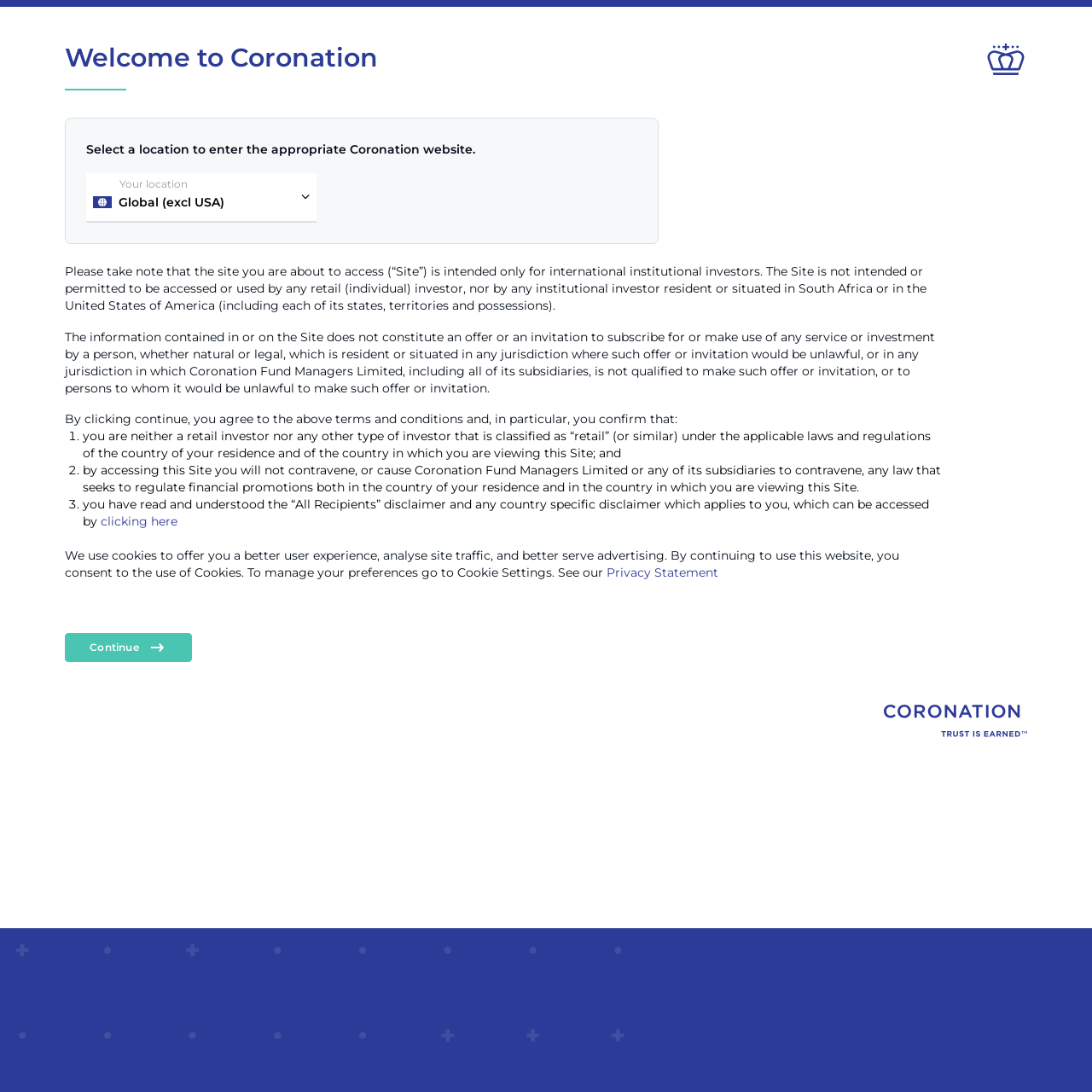What is the condition for accessing this website?
Please provide a comprehensive answer to the question based on the webpage screenshot.

The condition for accessing this website is to agree to the terms and conditions, as stated in the text 'By clicking continue, you agree to the above terms and conditions and, in particular, you confirm that...'.